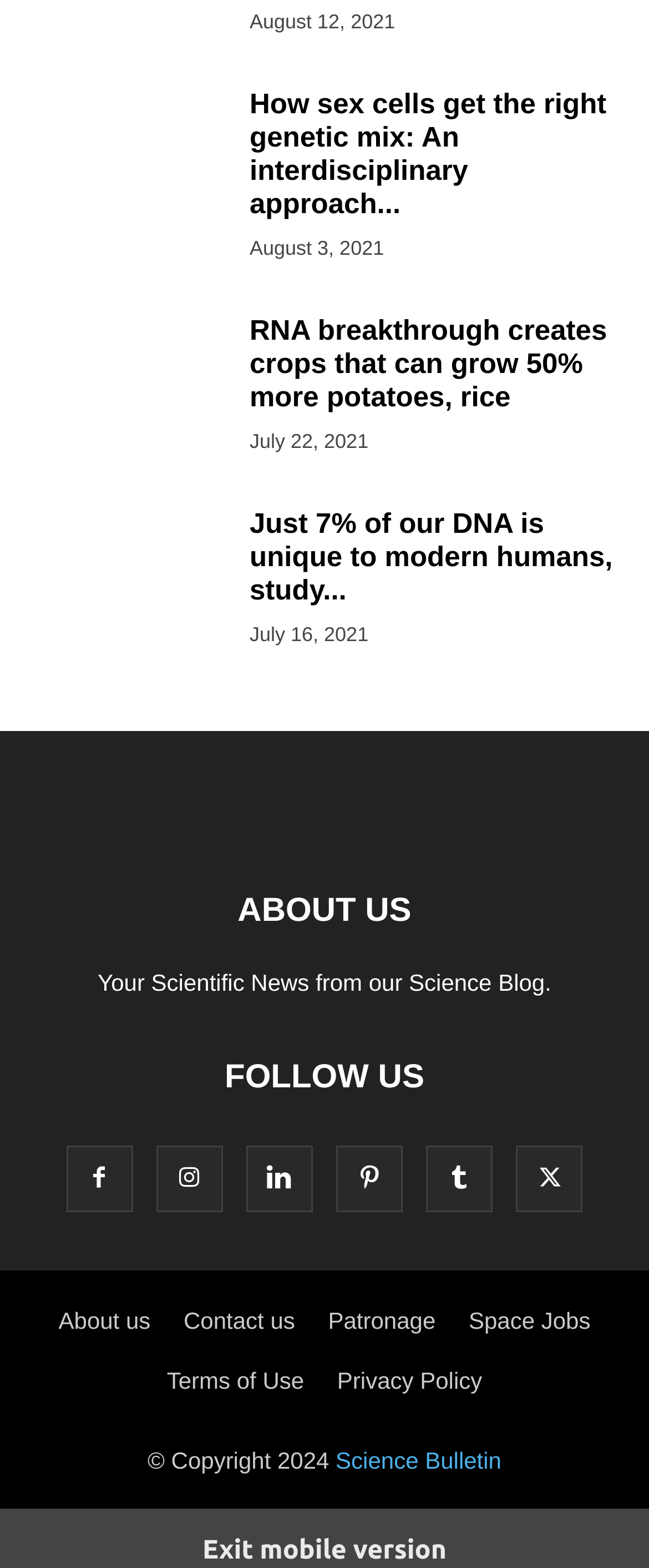Please find the bounding box coordinates of the element that must be clicked to perform the given instruction: "Follow Science Bulletin on social media". The coordinates should be four float numbers from 0 to 1, i.e., [left, top, right, bottom].

[0.101, 0.743, 0.204, 0.761]